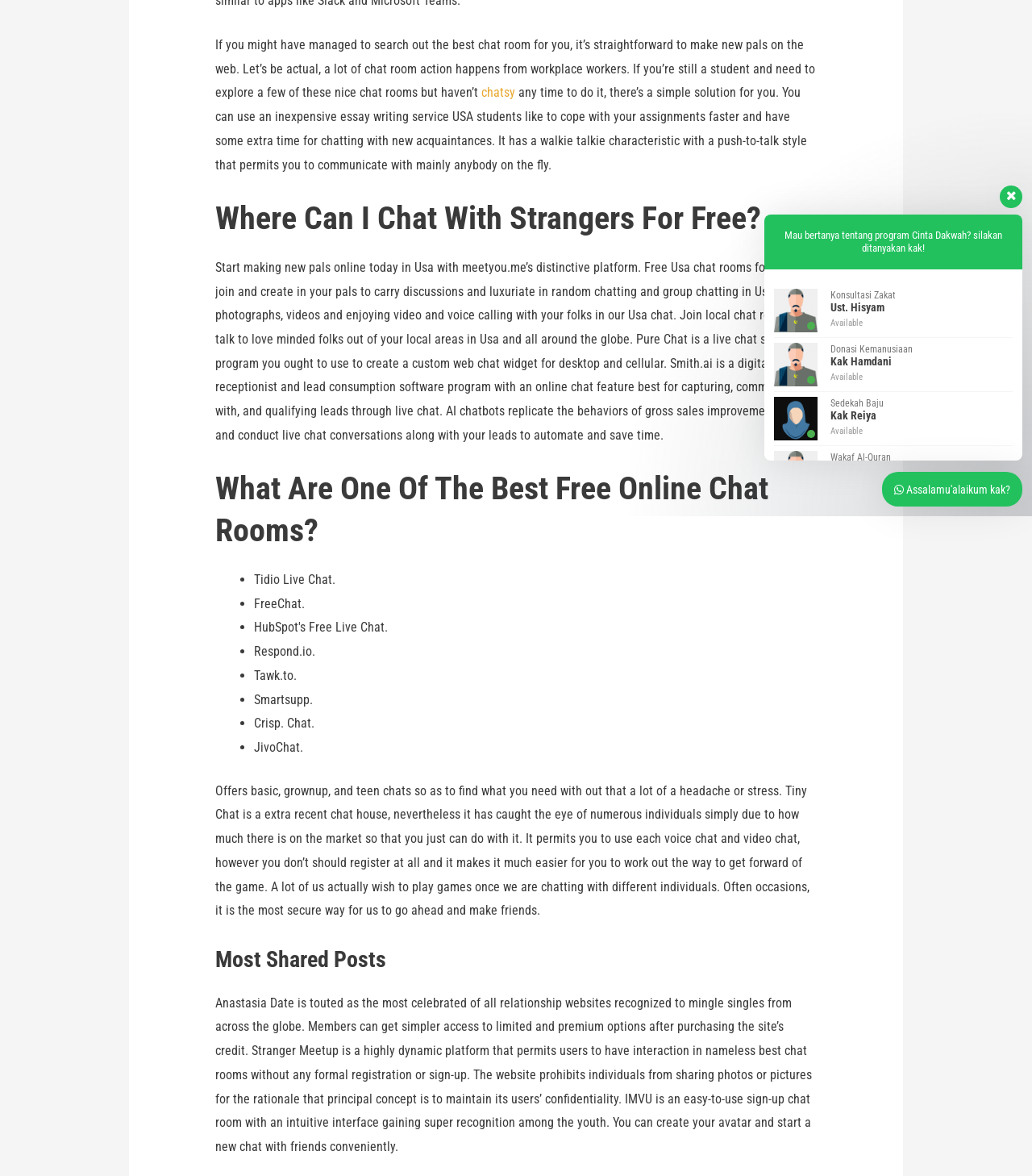Find the bounding box coordinates for the element described here: "Full item page".

None